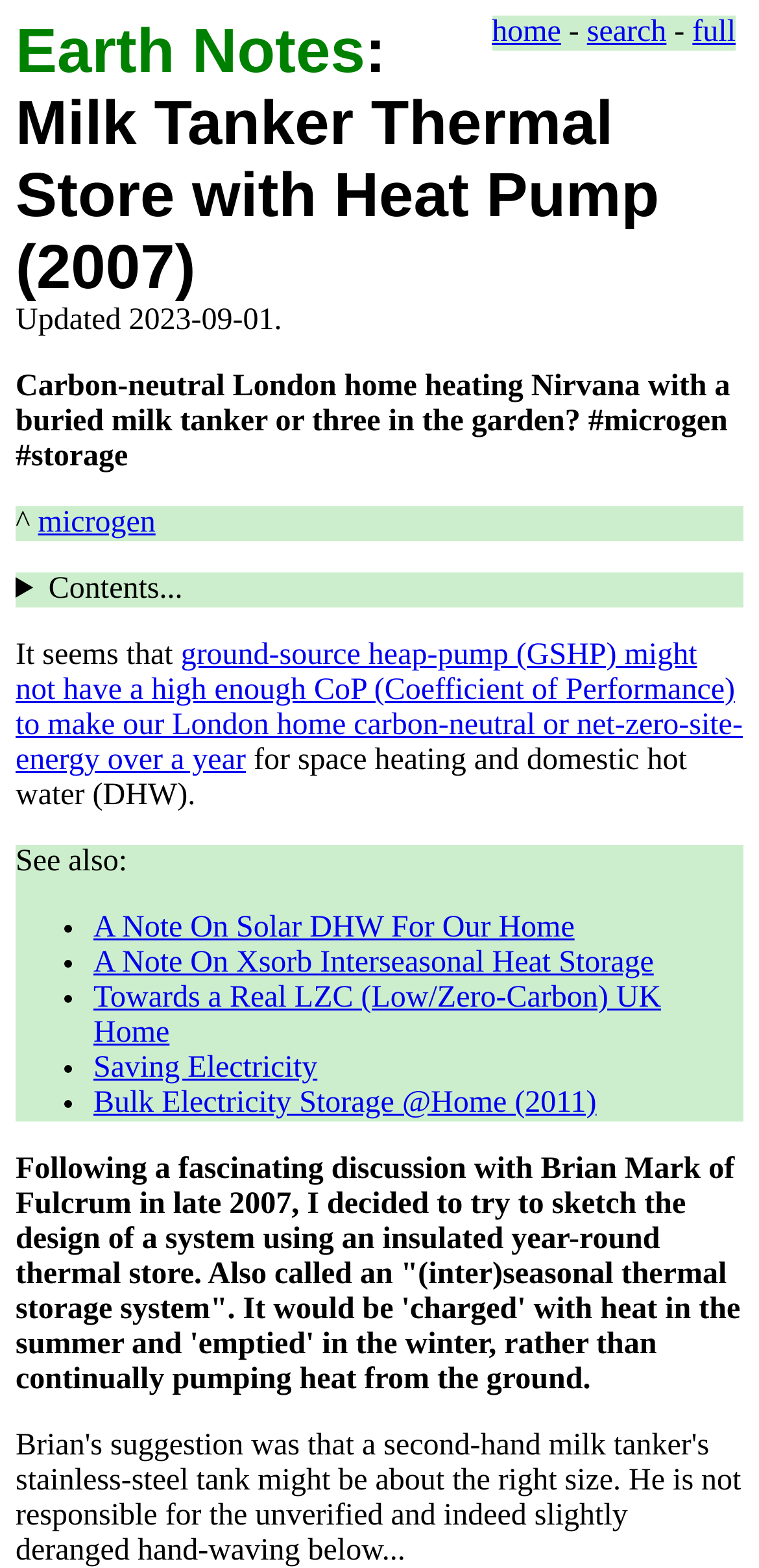Please indicate the bounding box coordinates for the clickable area to complete the following task: "search for something". The coordinates should be specified as four float numbers between 0 and 1, i.e., [left, top, right, bottom].

[0.773, 0.01, 0.878, 0.031]